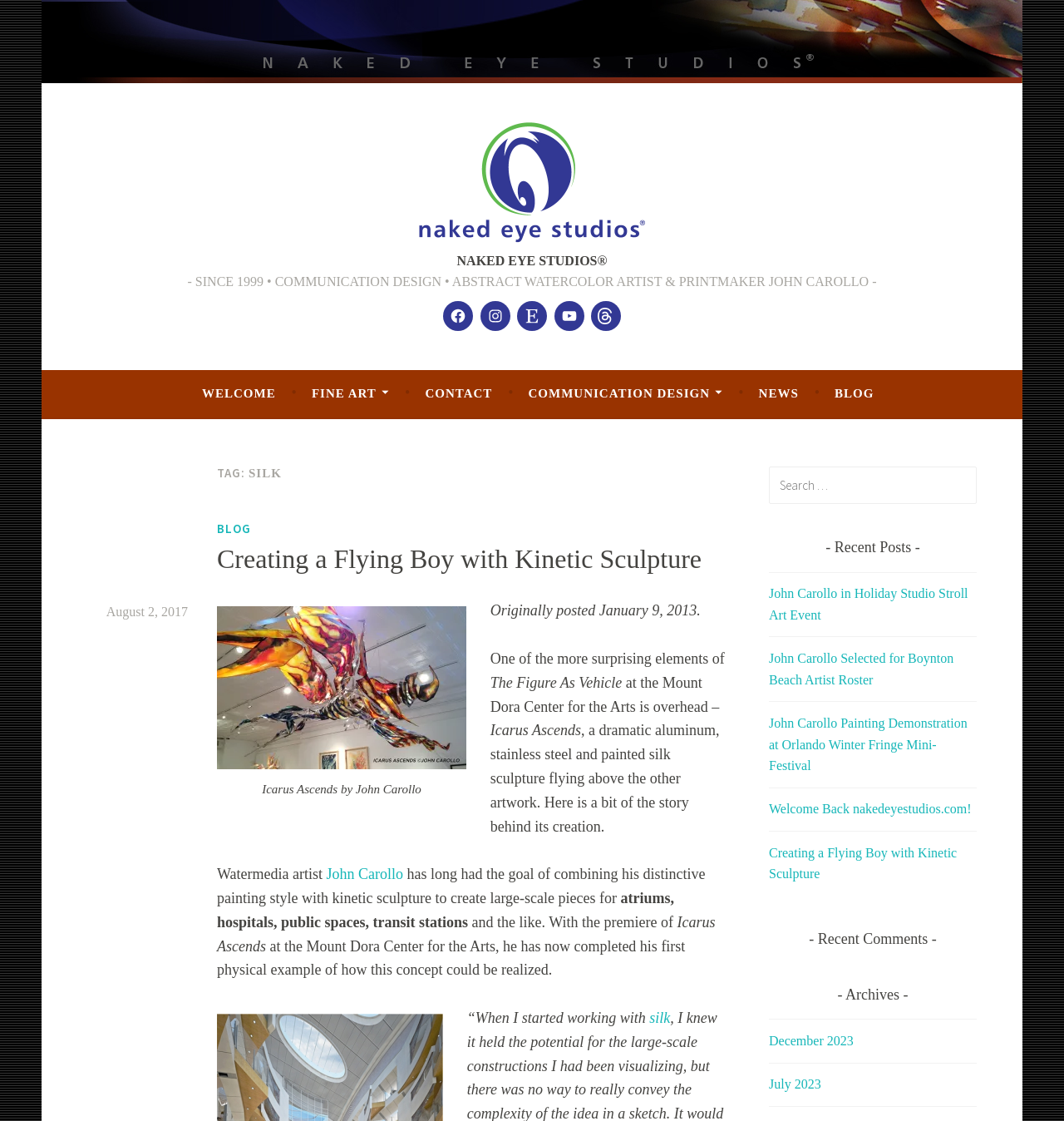Please determine the bounding box coordinates of the element's region to click in order to carry out the following instruction: "Read the blog post 'Creating a Flying Boy with Kinetic Sculpture'". The coordinates should be four float numbers between 0 and 1, i.e., [left, top, right, bottom].

[0.204, 0.485, 0.684, 0.513]